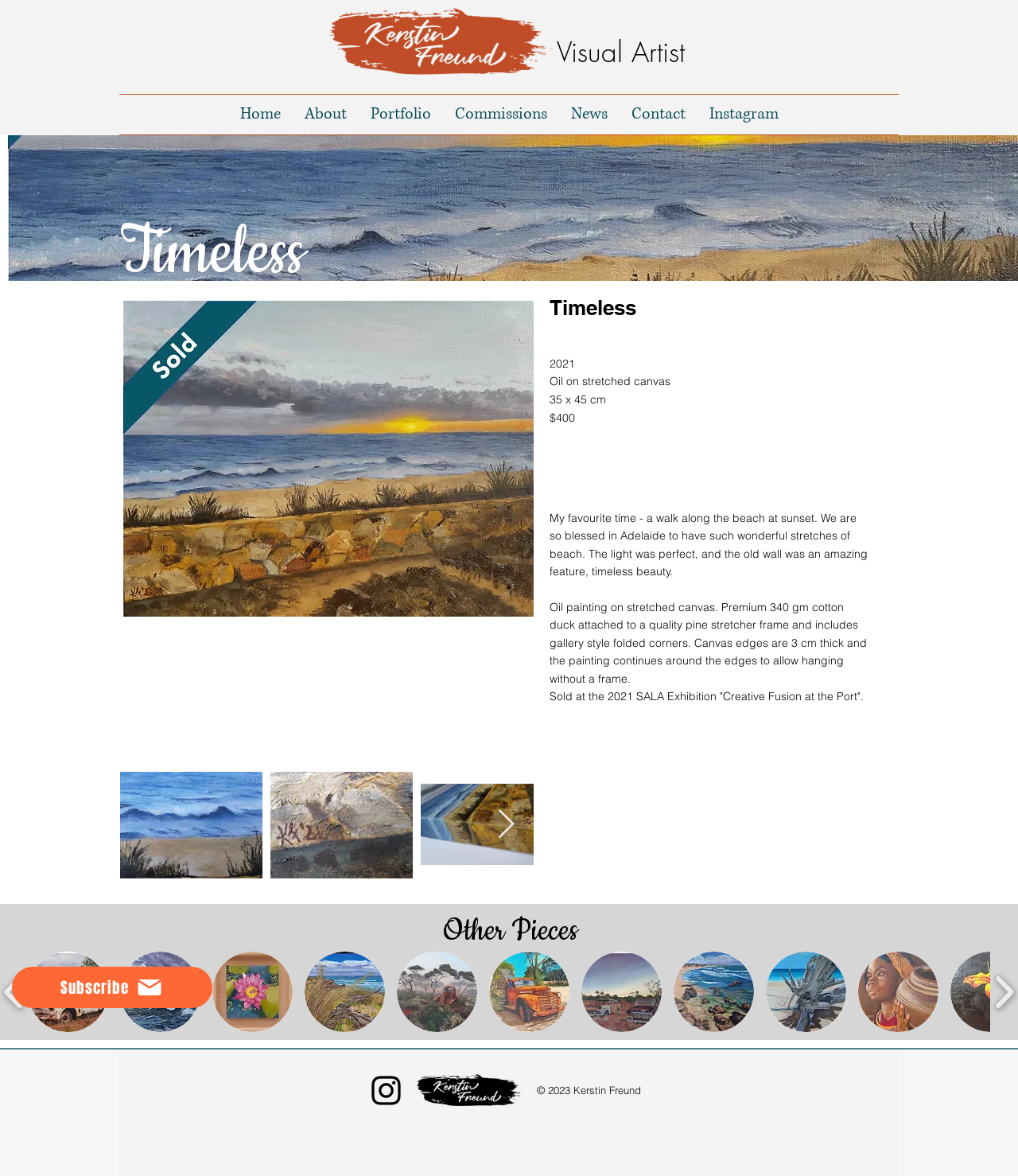Please locate the bounding box coordinates for the element that should be clicked to achieve the following instruction: "View the privacy policy". Ensure the coordinates are given as four float numbers between 0 and 1, i.e., [left, top, right, bottom].

None